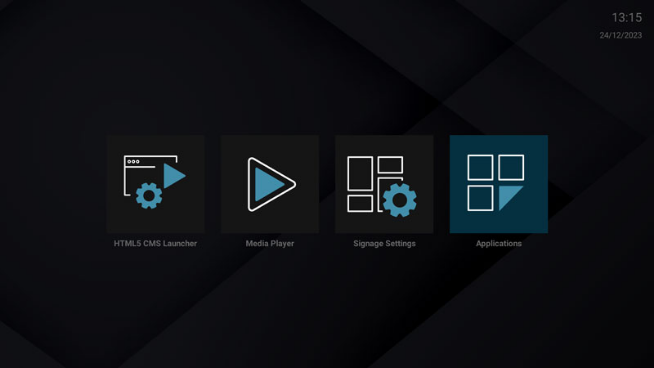Answer the following in one word or a short phrase: 
How many application icons are displayed?

Four